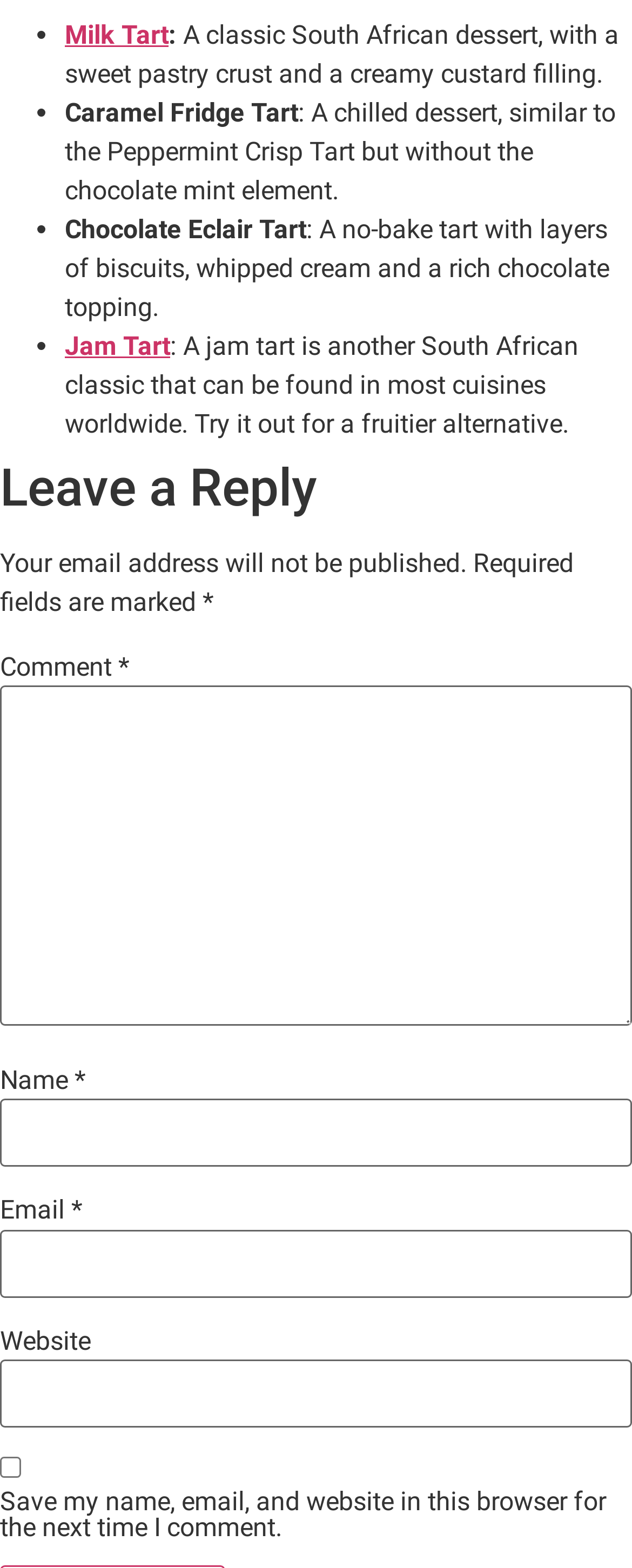Using the element description provided, determine the bounding box coordinates in the format (top-left x, top-left y, bottom-right x, bottom-right y). Ensure that all values are floating point numbers between 0 and 1. Element description: parent_node: Website name="url"

[0.0, 0.867, 1.0, 0.91]